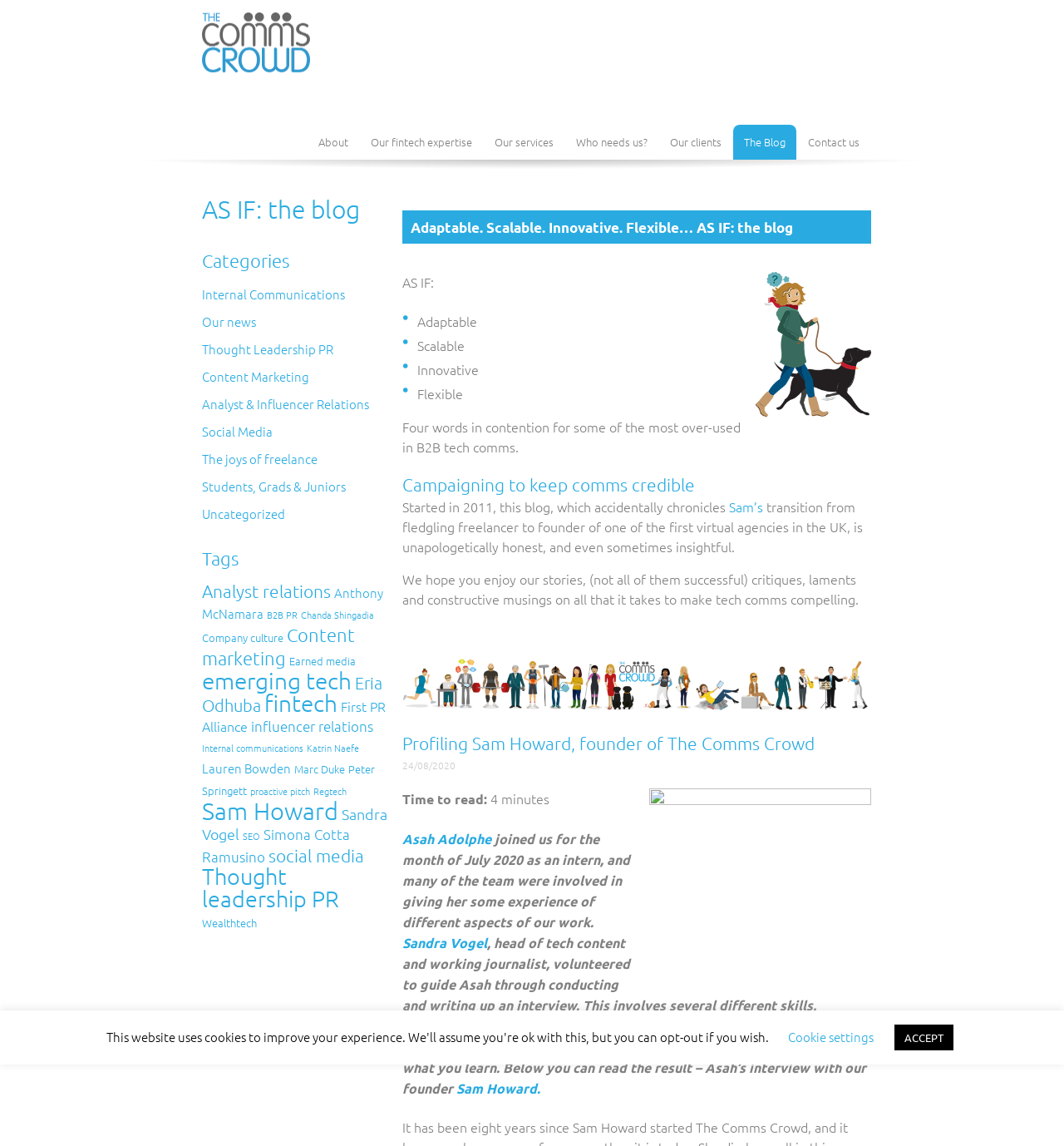Refer to the image and offer a detailed explanation in response to the question: What is the name of the intern who joined The Comms Crowd in July 2020?

I found the answer by reading the text that mentions Asah Adolphe as the intern who joined The Comms Crowd in July 2020 and was involved in an interview with the founder.